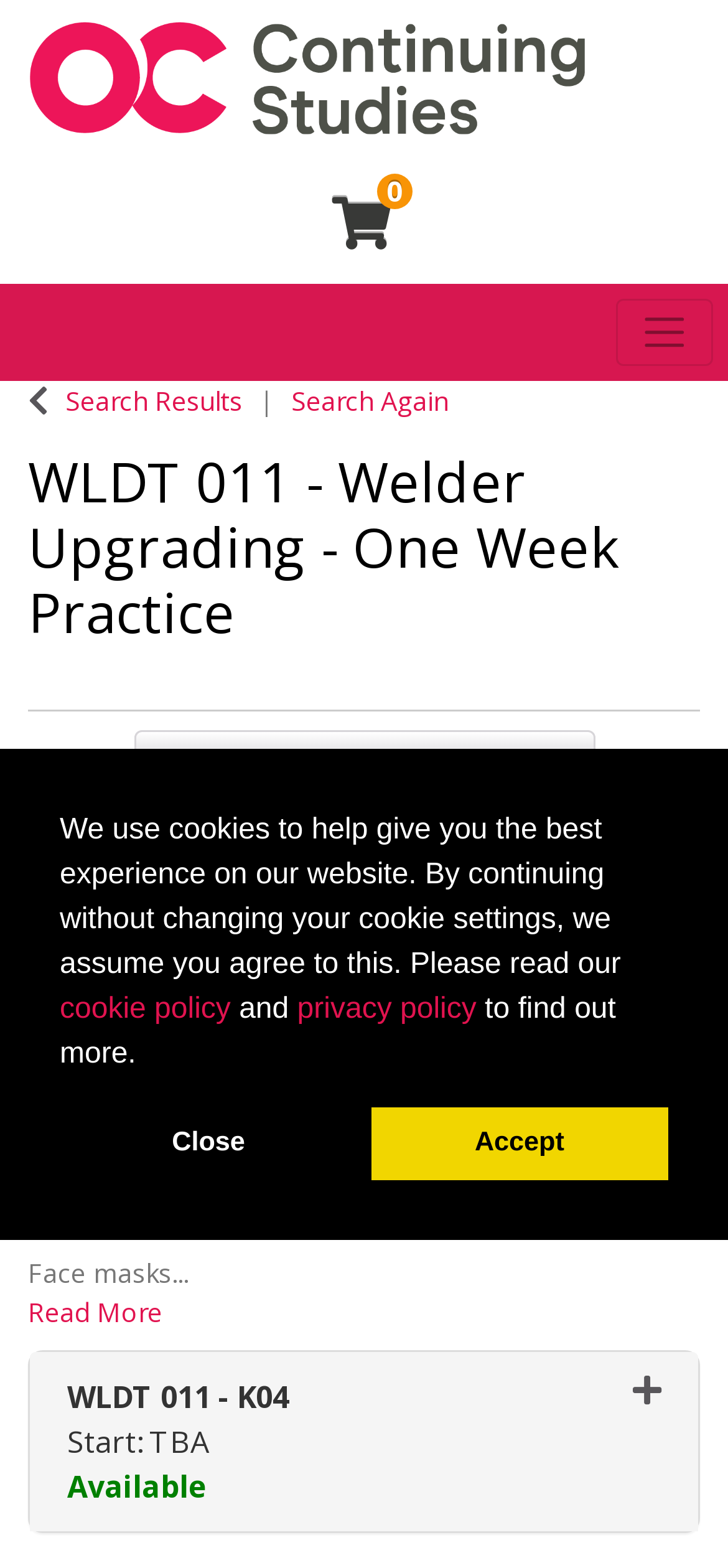Provide the bounding box coordinates of the area you need to click to execute the following instruction: "View course sections available for registration".

[0.183, 0.465, 0.817, 0.507]